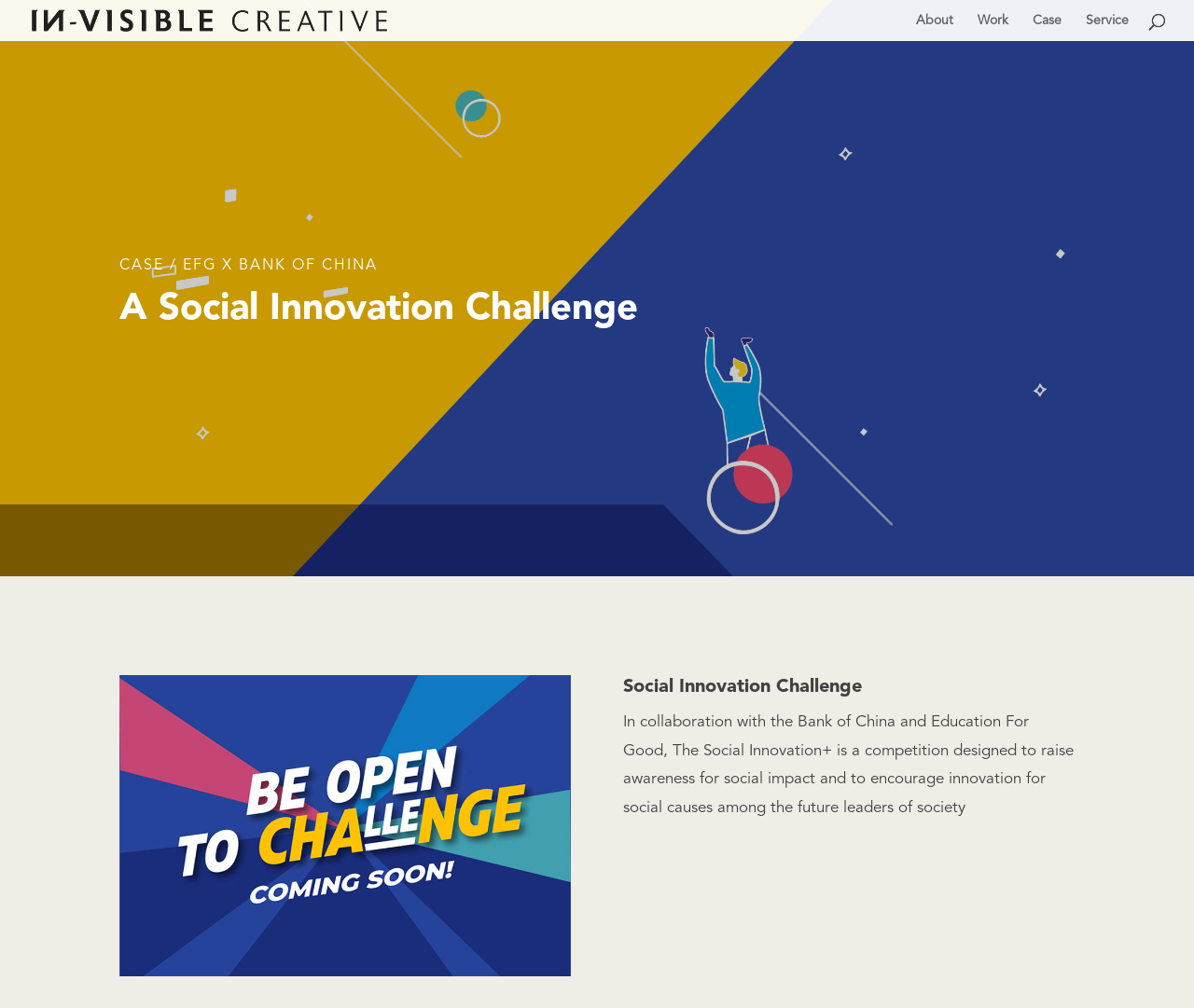Identify the bounding box coordinates for the UI element described as: "alt="in-visible creative"". The coordinates should be provided as four floats between 0 and 1: [left, top, right, bottom].

[0.027, 0.013, 0.193, 0.027]